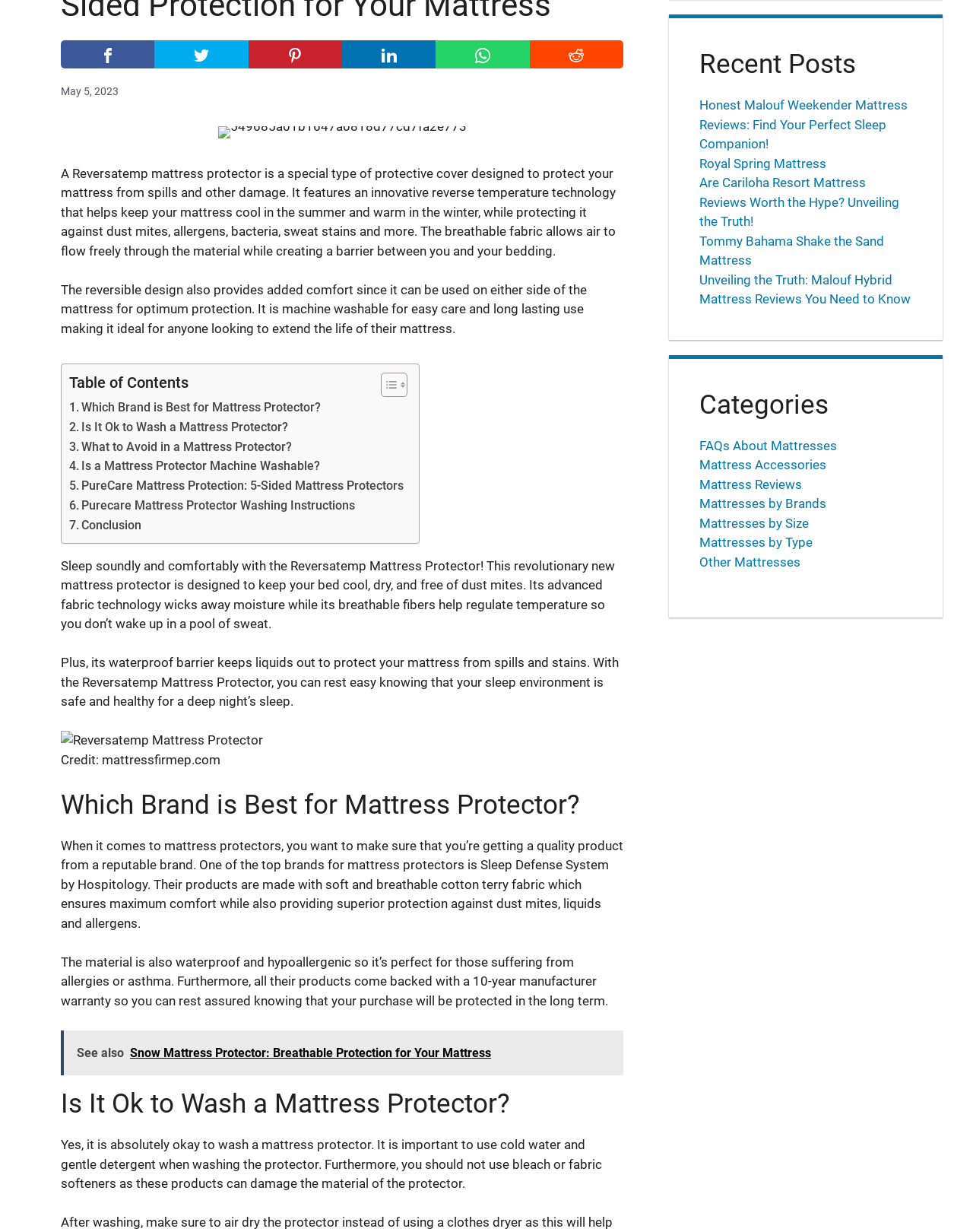For the given element description Conclusion, determine the bounding box coordinates of the UI element. The coordinates should follow the format (top-left x, top-left y, bottom-right x, bottom-right y) and be within the range of 0 to 1.

[0.071, 0.419, 0.145, 0.434]